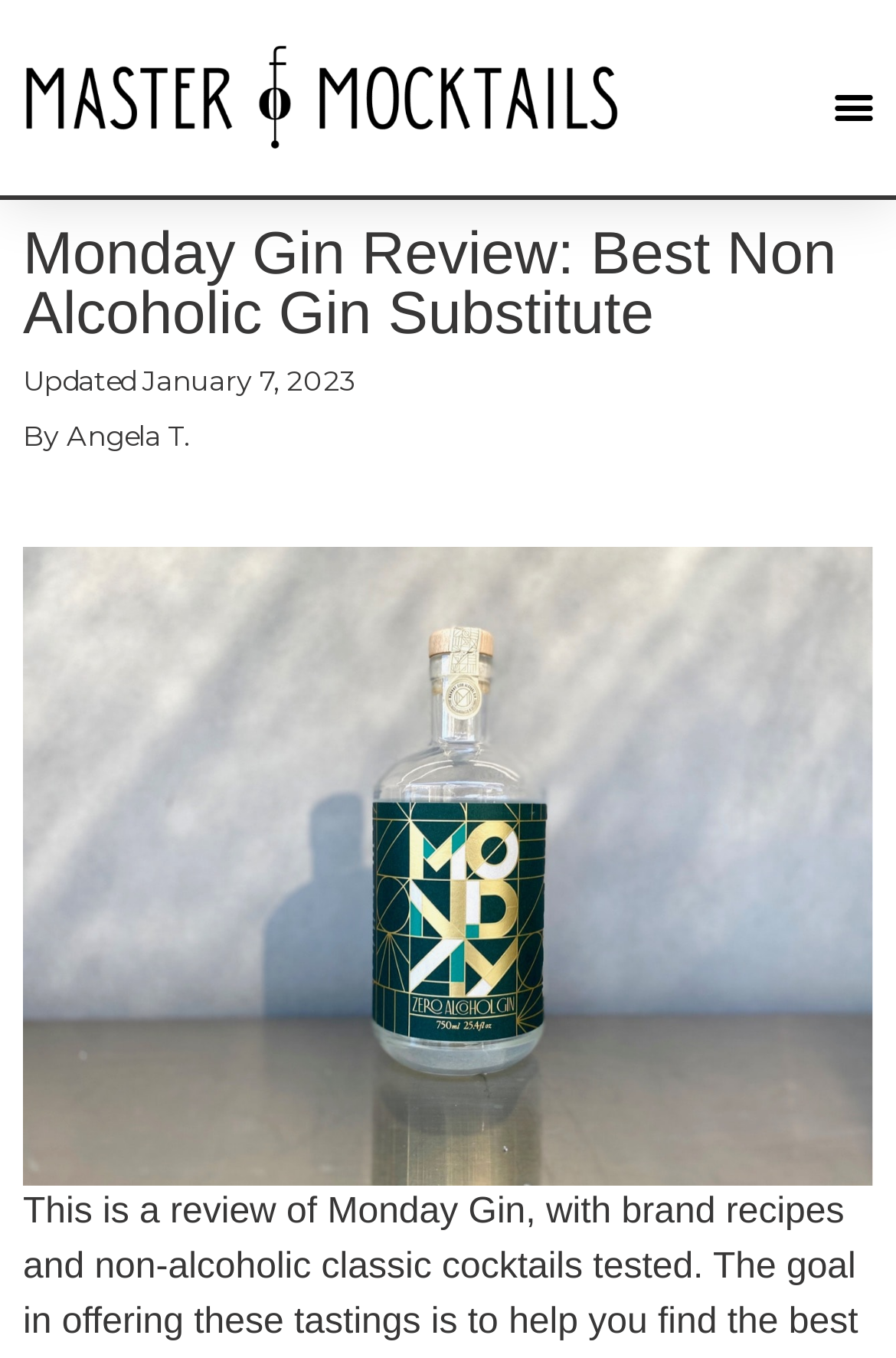Given the element description: "Menu", predict the bounding box coordinates of this UI element. The coordinates must be four float numbers between 0 and 1, given as [left, top, right, bottom].

[0.918, 0.056, 0.987, 0.102]